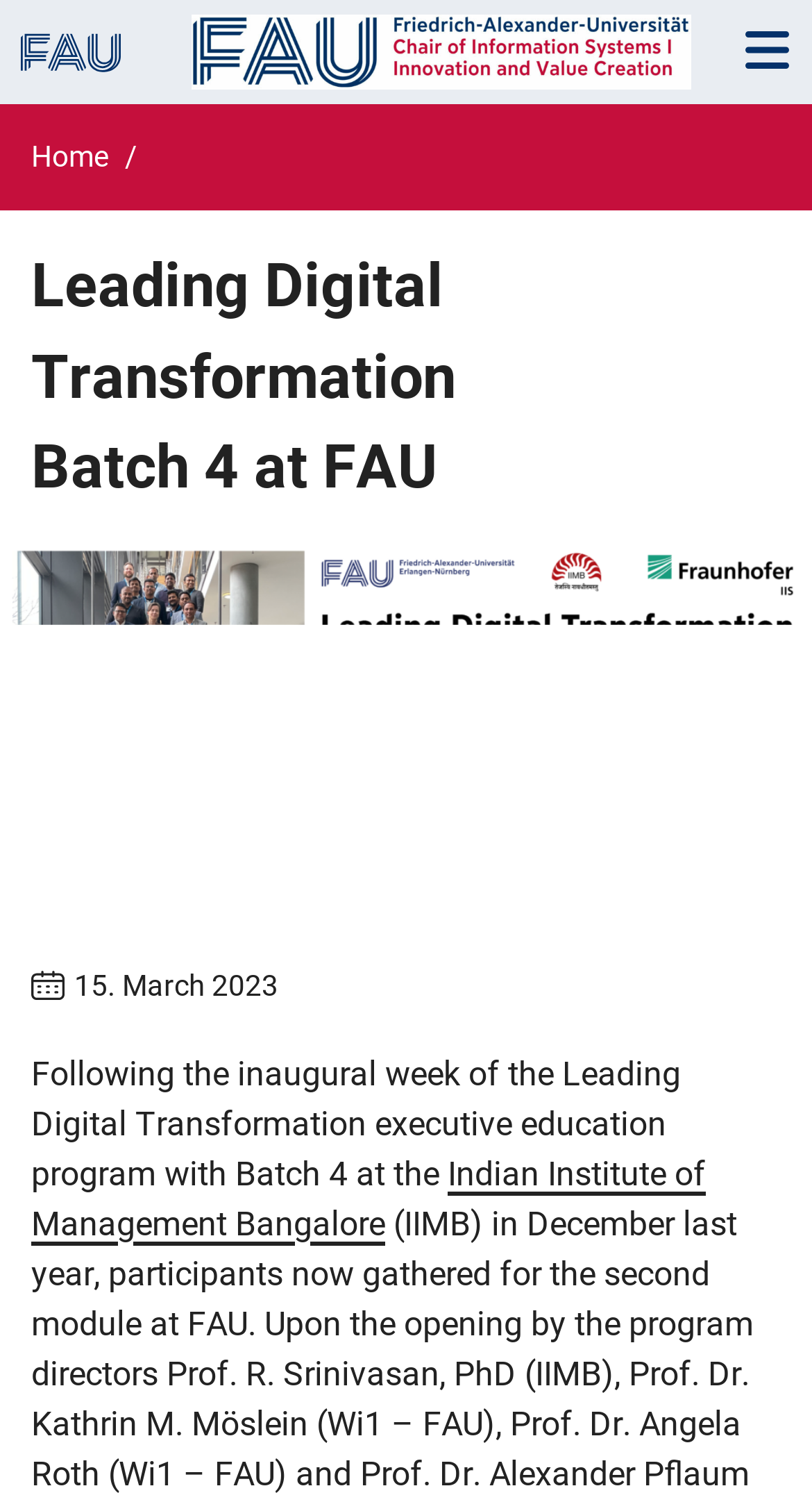From the image, can you give a detailed response to the question below:
How many navigation links are present in the breadcrumb?

The answer can be found in the navigation element which contains a single link 'Home'. This suggests that there is only one navigation link present in the breadcrumb.